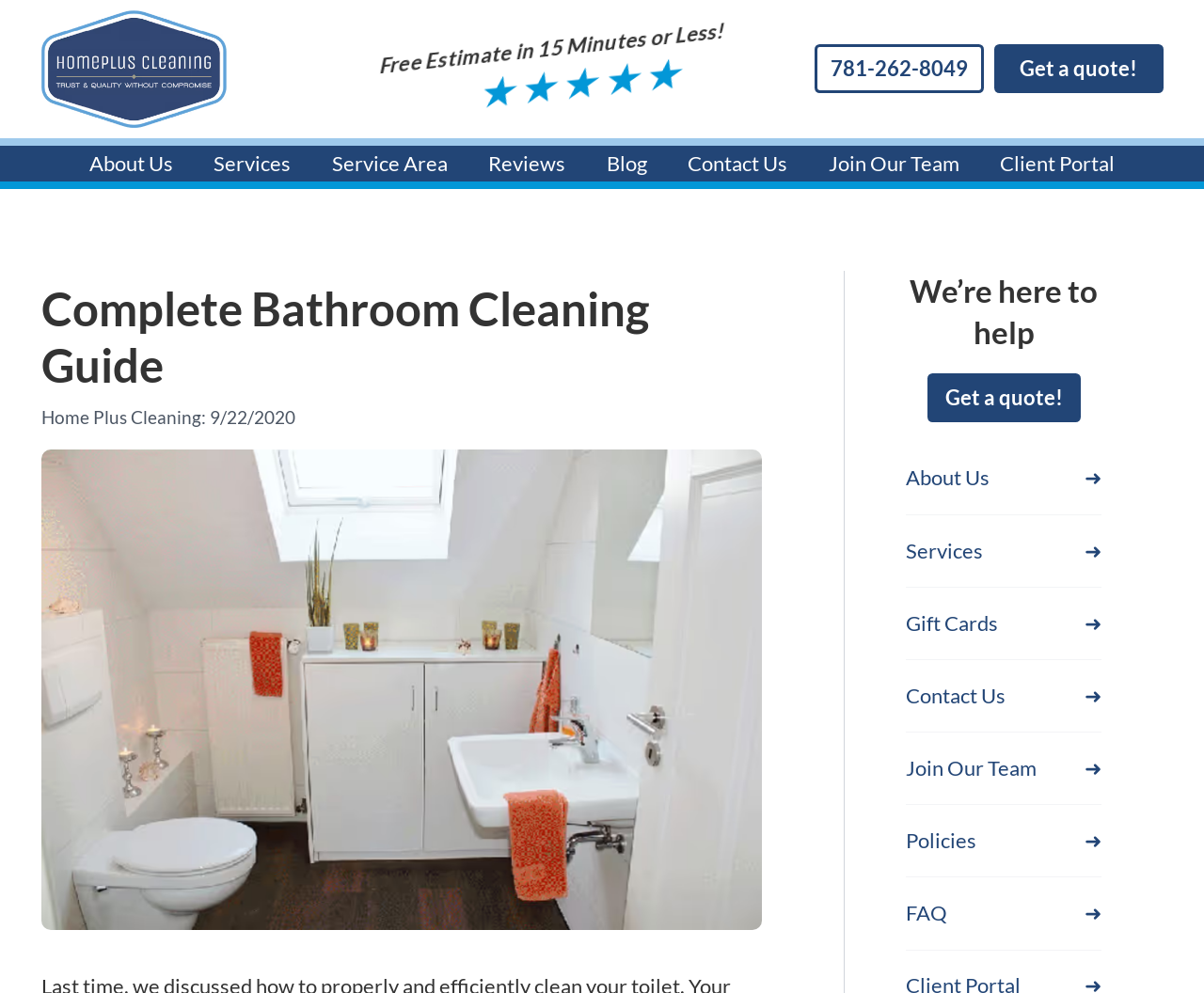Look at the image and write a detailed answer to the question: 
What is the company name?

I found the company name by looking at the logo image and the static text 'Home Plus Cleaning' next to it, which suggests that it is the company name.